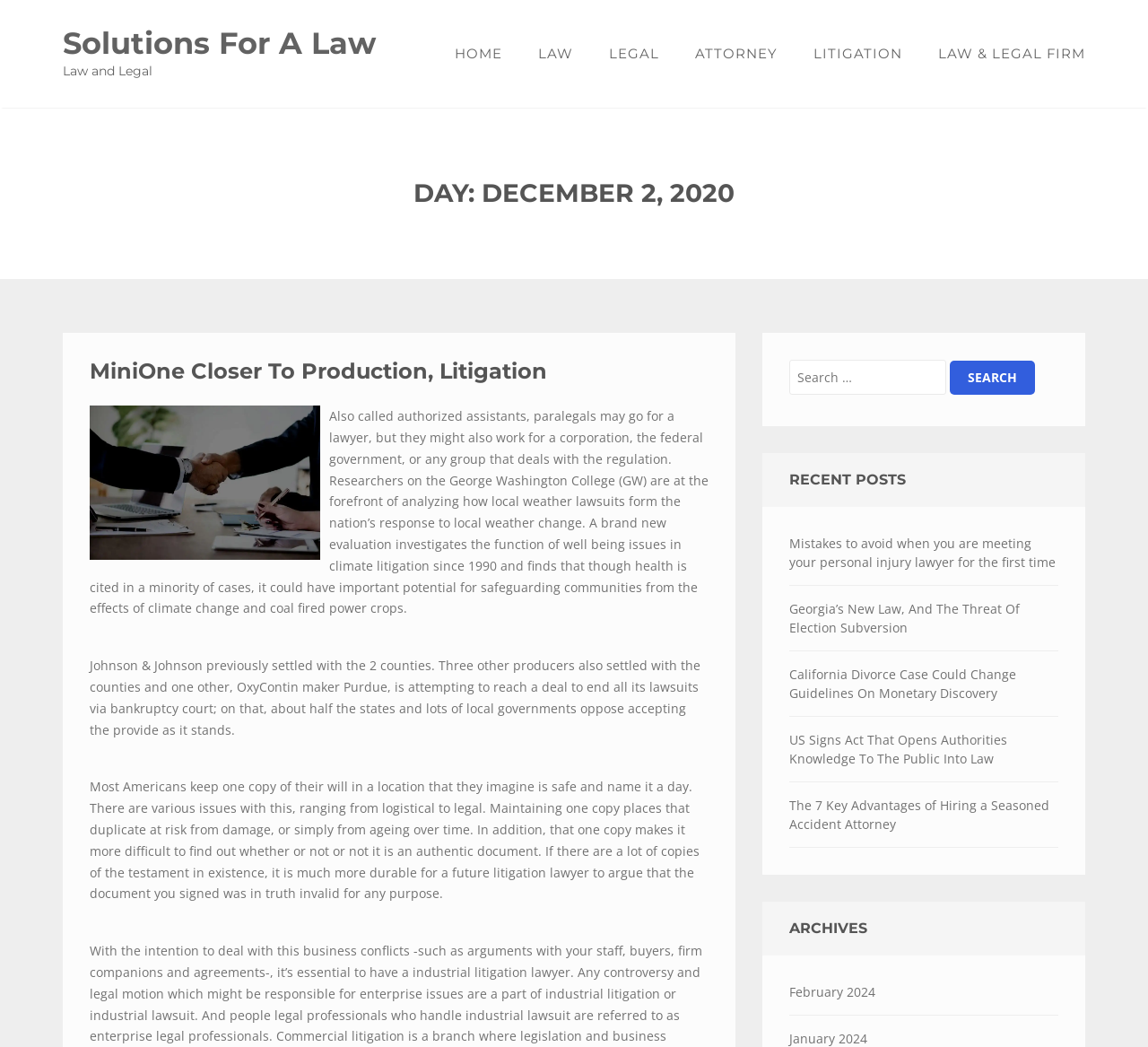How many recent posts are there?
Please answer the question with a single word or phrase, referencing the image.

5